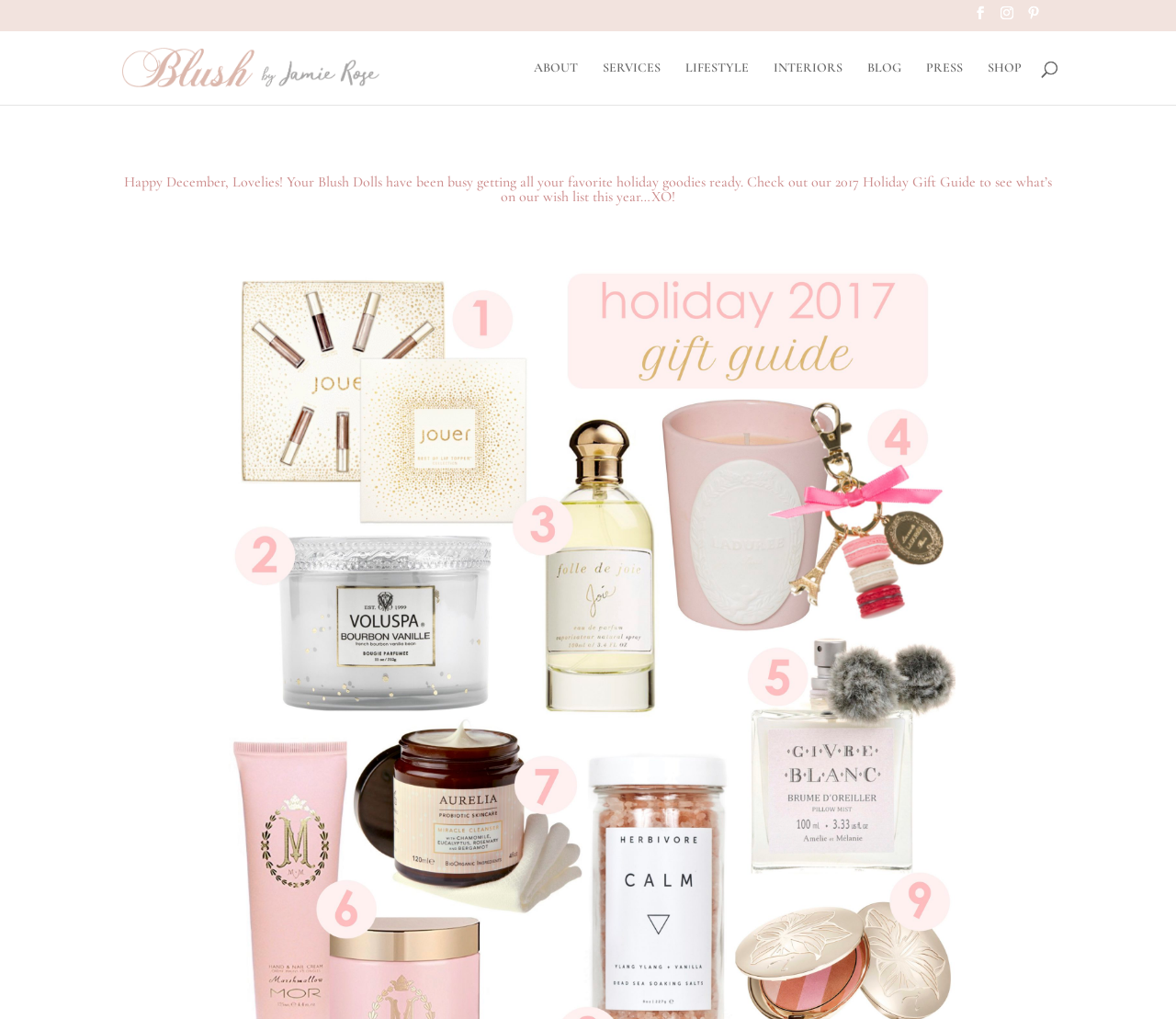Answer the following query with a single word or phrase:
How many navigation links are there?

7